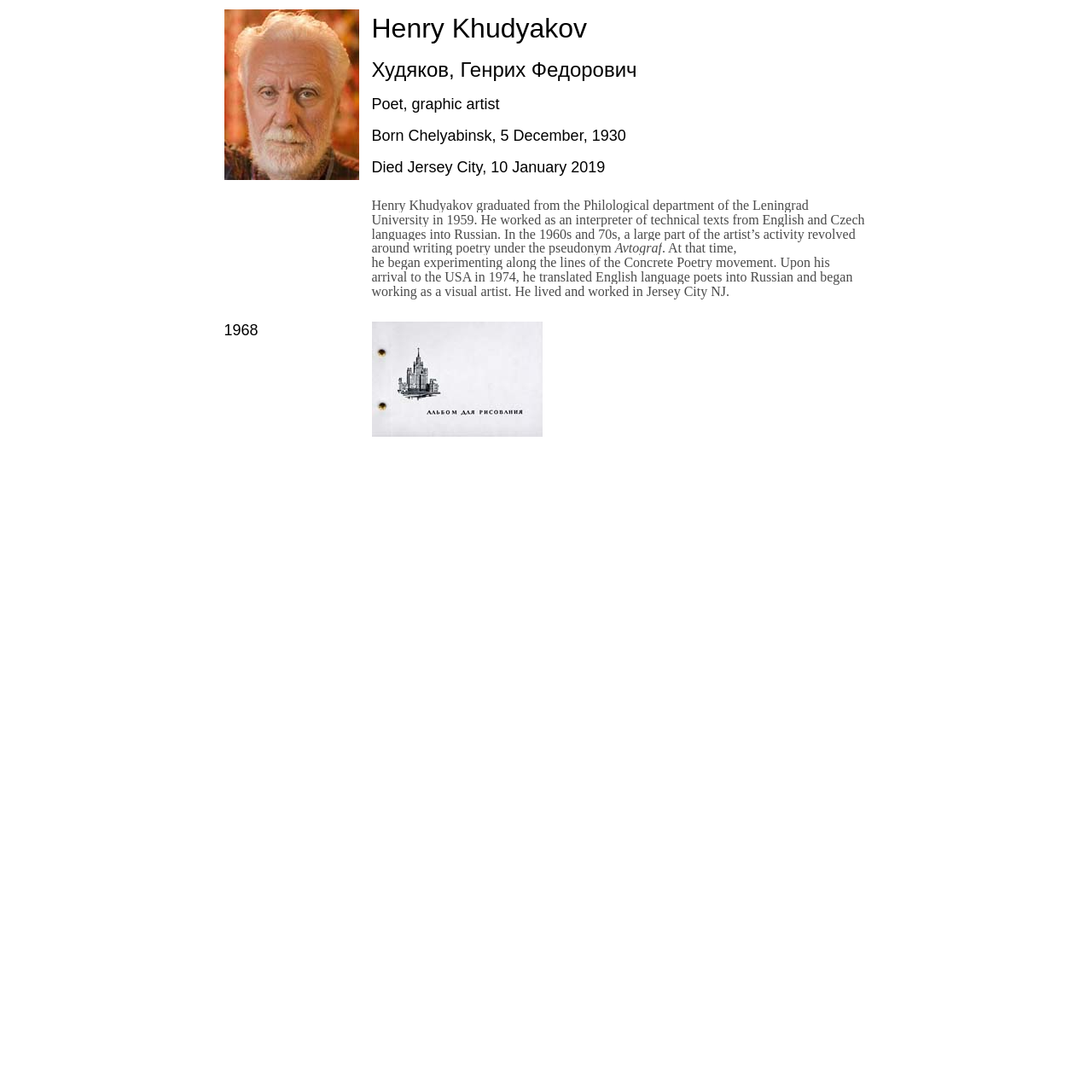Provide a thorough and detailed response to the question by examining the image: 
Where was Henry Khudyakov born?

According to the text in the second table cell of the first table row, Henry Khudyakov was born in Chelyabinsk.